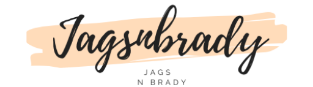Give an elaborate caption for the image.

The image displays the stylized logo of "JagsnBrady," featuring an elegant cursive font in black against a light peach background. The logo showcases the name prominently, emphasizing the brand's identity. The design conveys a modern and approachable feel, suggesting a professional yet friendly service. This logo is likely associated with the website focused on guiding users through investment decisions related to Gold IRAs and precious metals, reflecting the theme of financial literacy and investment guidance.